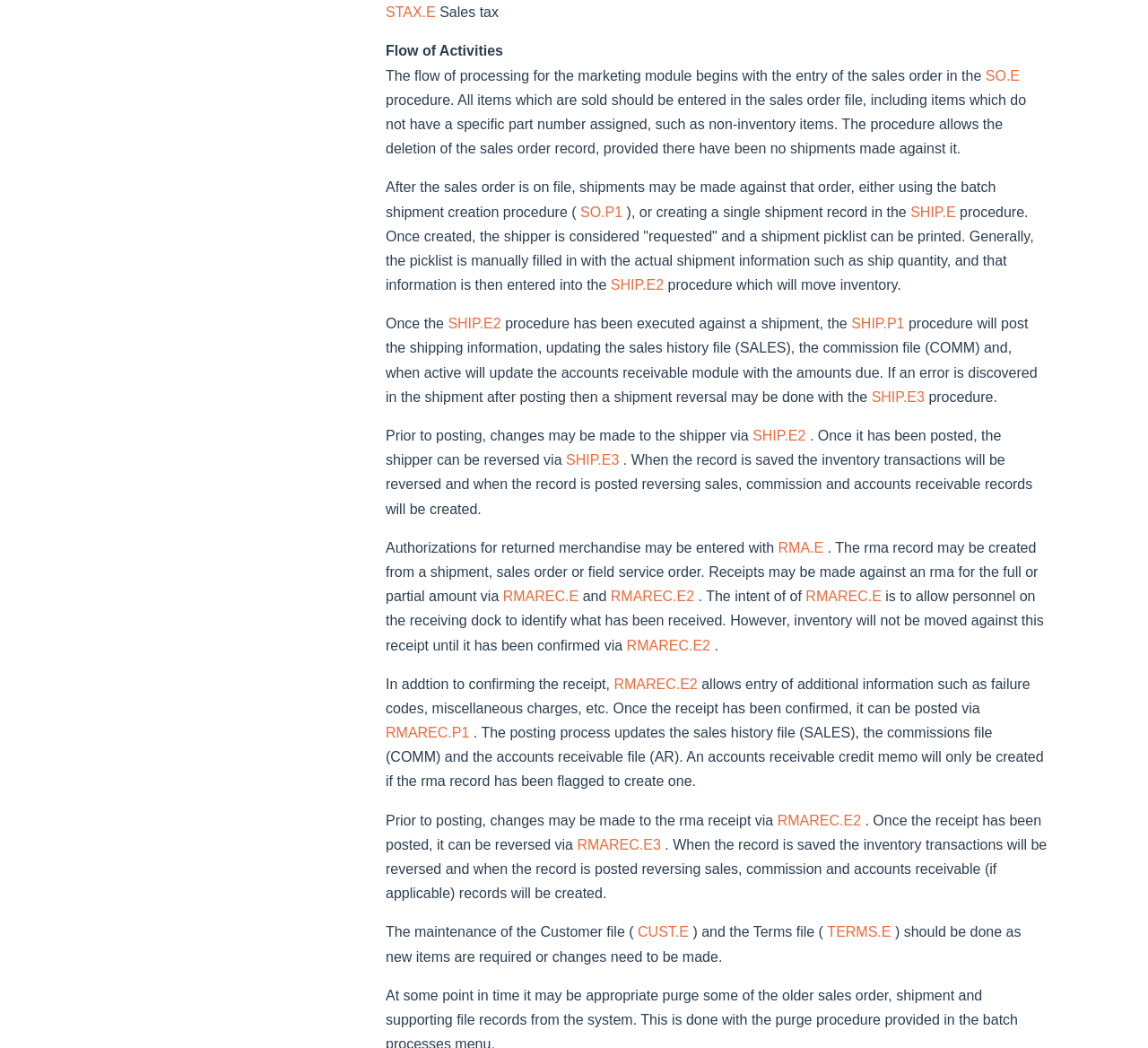Please locate the bounding box coordinates of the element that should be clicked to complete the given instruction: "View 'CUST.E' customer file".

[0.555, 0.882, 0.603, 0.897]